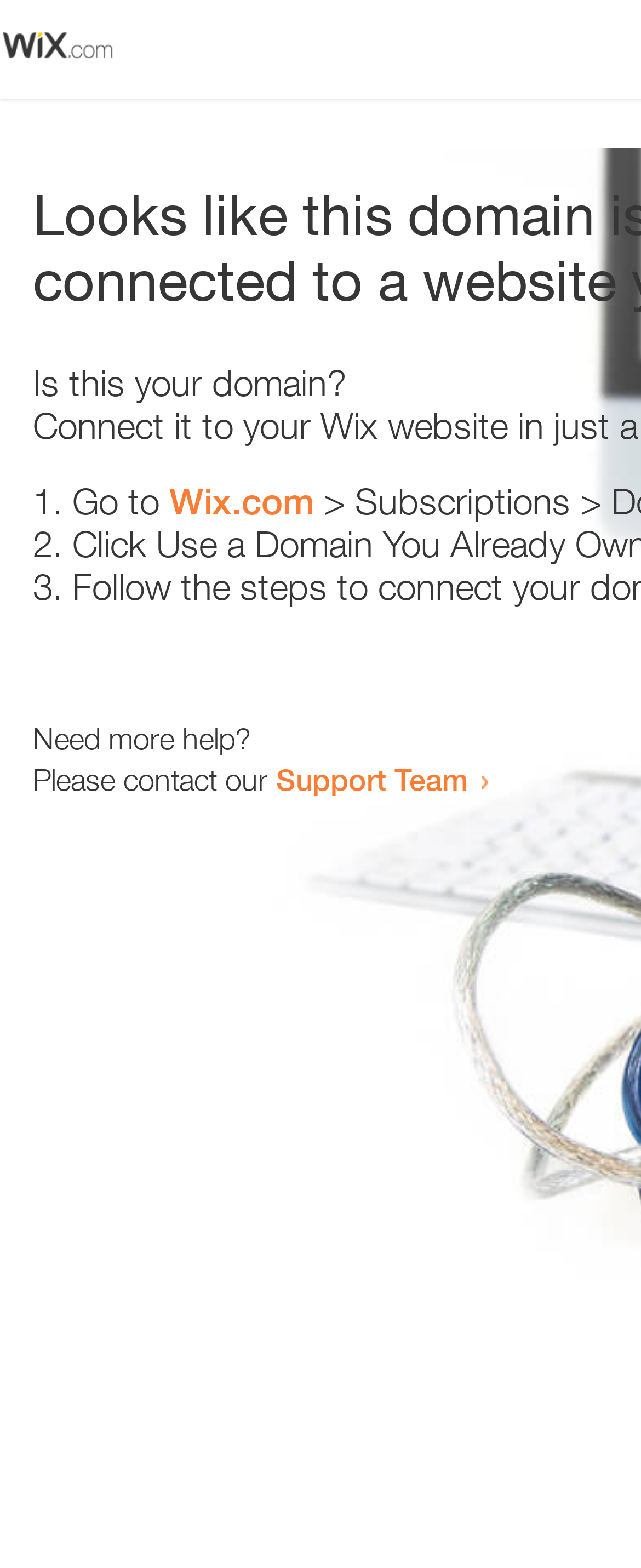Find and extract the text of the primary heading on the webpage.

Looks like this domain isn't
connected to a website yet